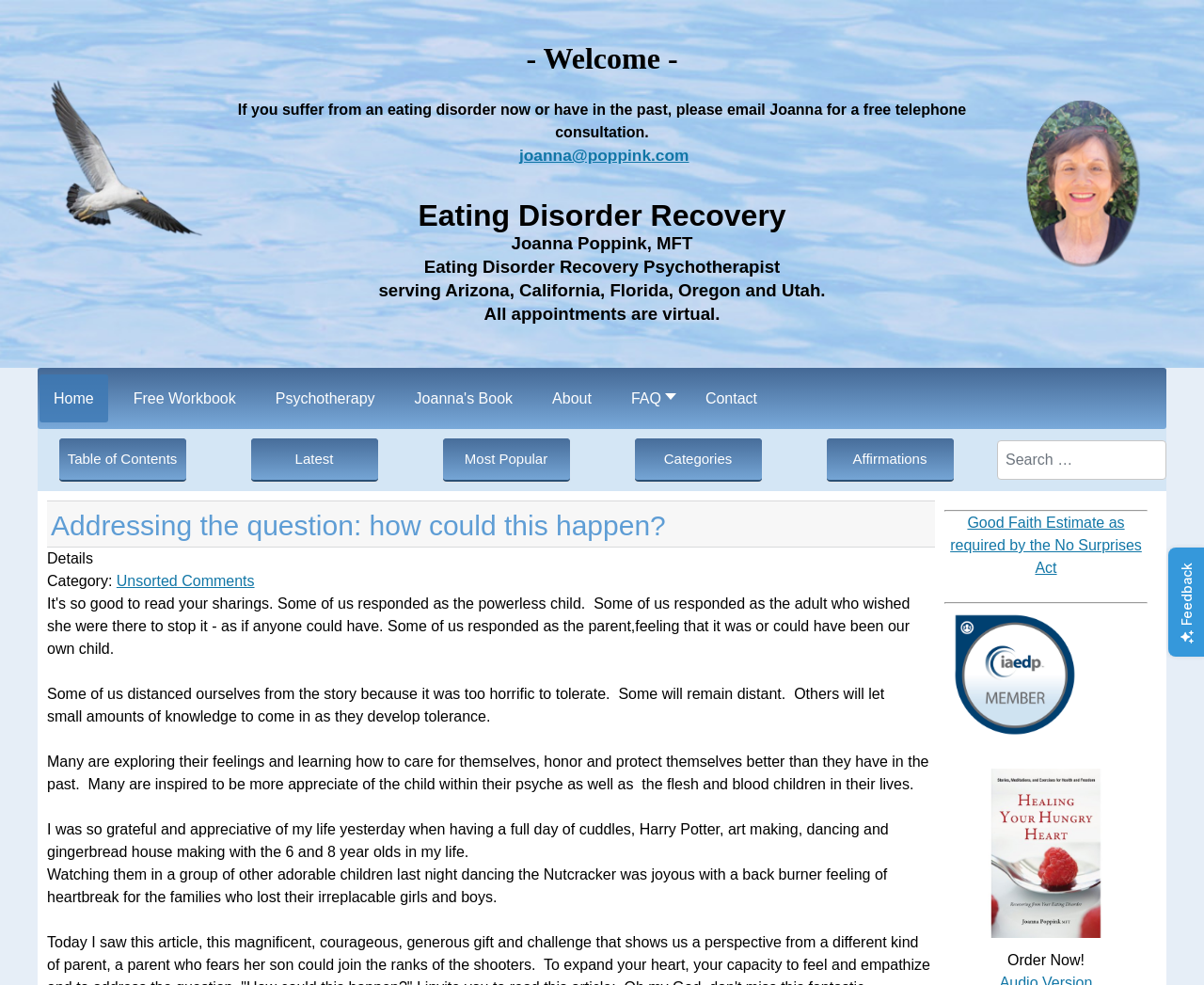Provide the bounding box coordinates of the section that needs to be clicked to accomplish the following instruction: "Search for something."

[0.828, 0.447, 0.969, 0.487]